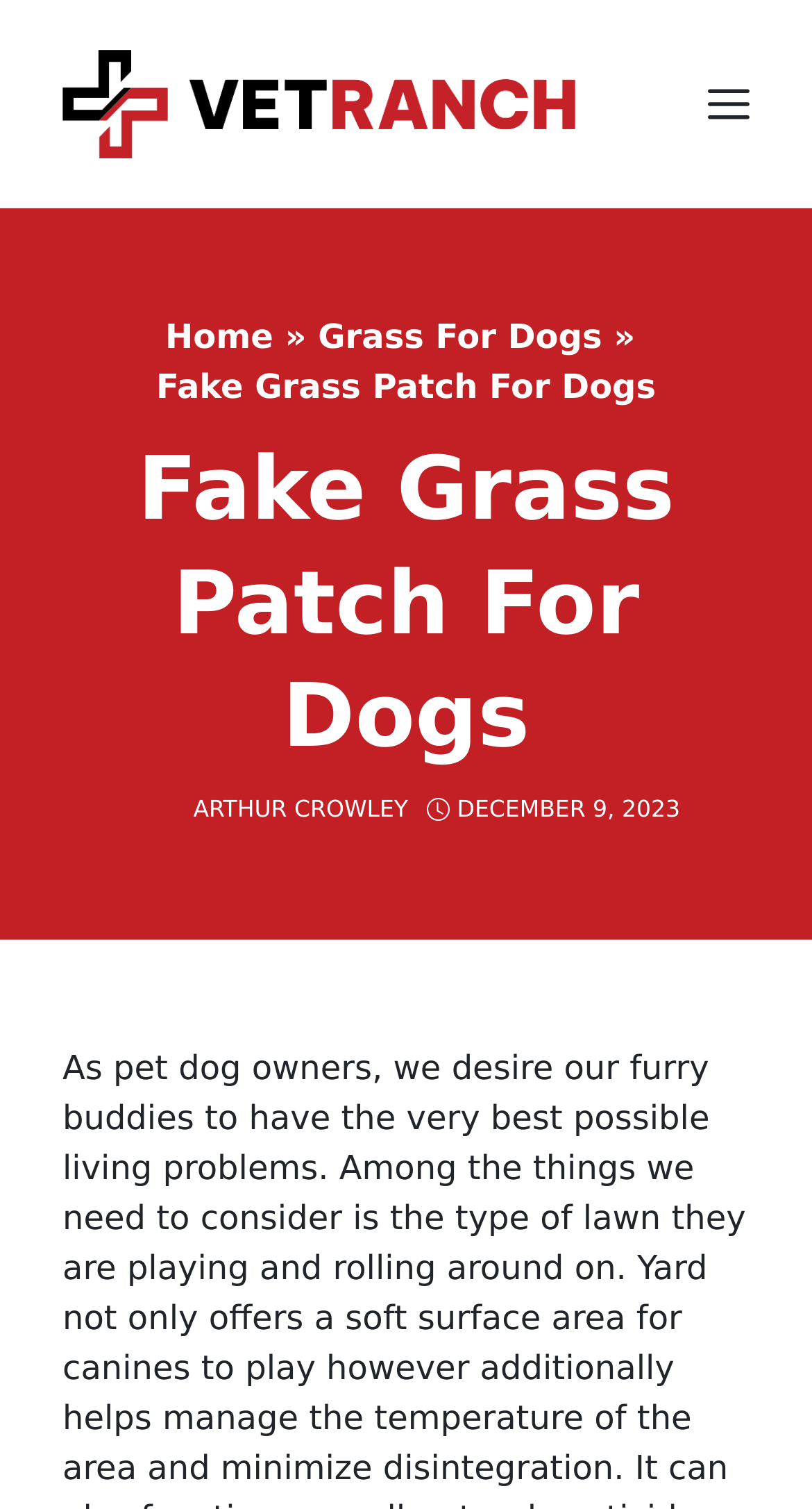Please extract and provide the main headline of the webpage.

Fake Grass Patch For Dogs